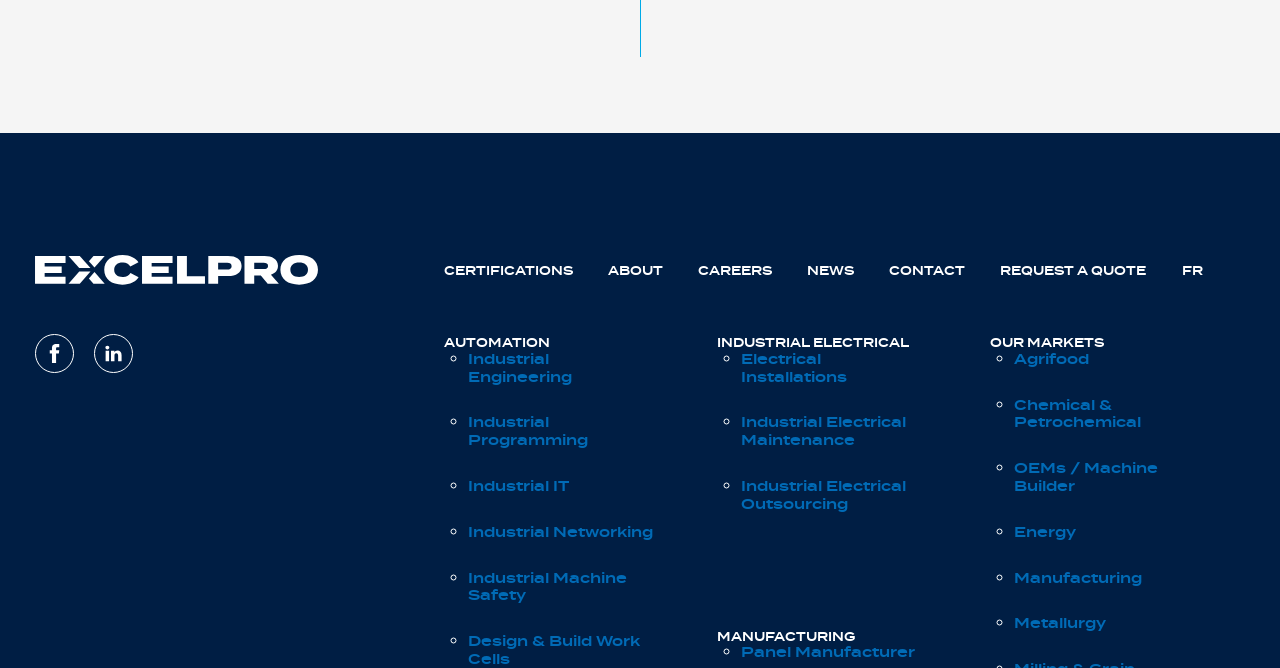Please determine the bounding box coordinates for the element that should be clicked to follow these instructions: "Click on 'CERTIFICATIONS' link".

[0.347, 0.392, 0.448, 0.419]